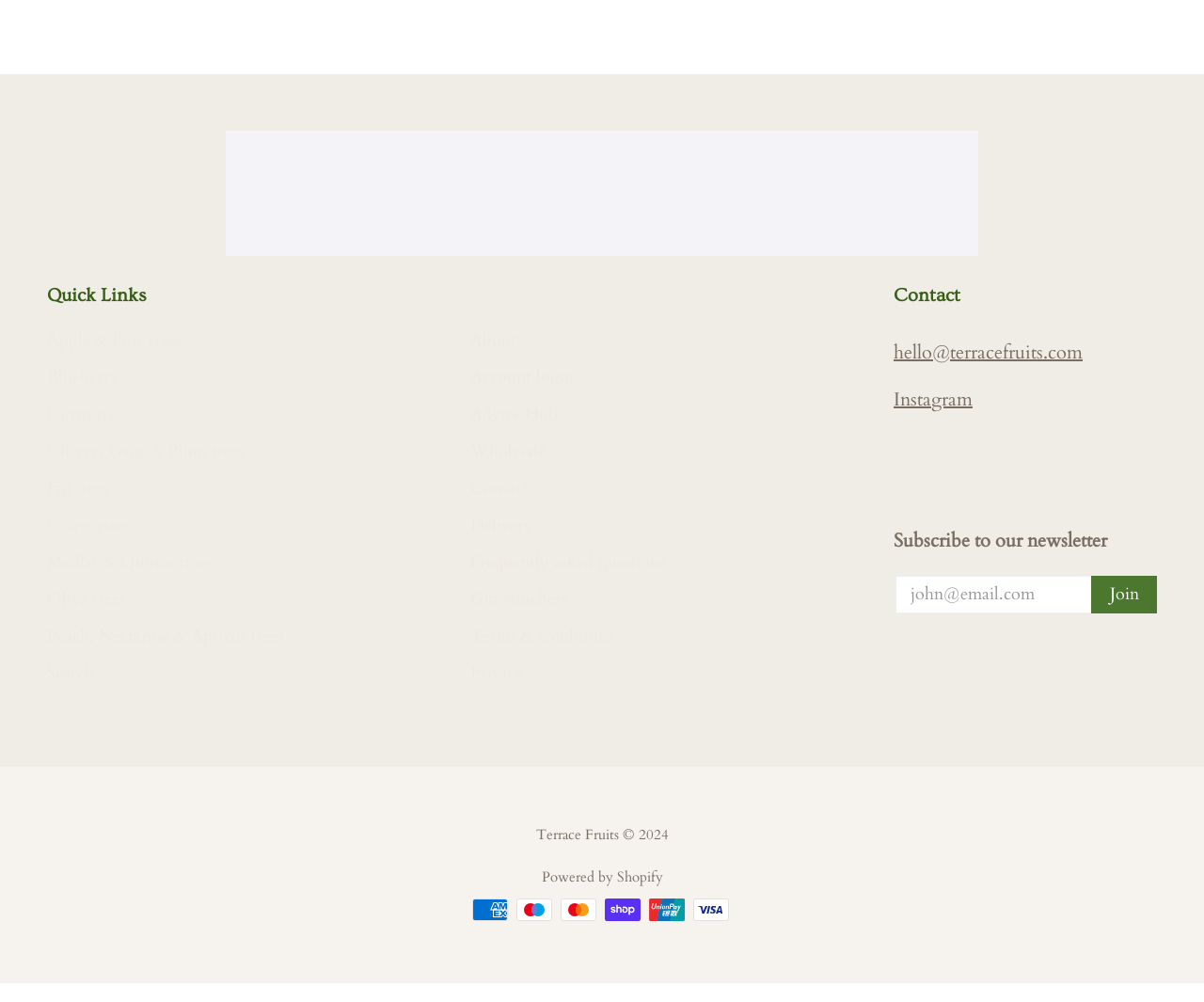Pinpoint the bounding box coordinates of the element to be clicked to execute the instruction: "Subscribe to the newsletter".

[0.906, 0.574, 0.961, 0.612]